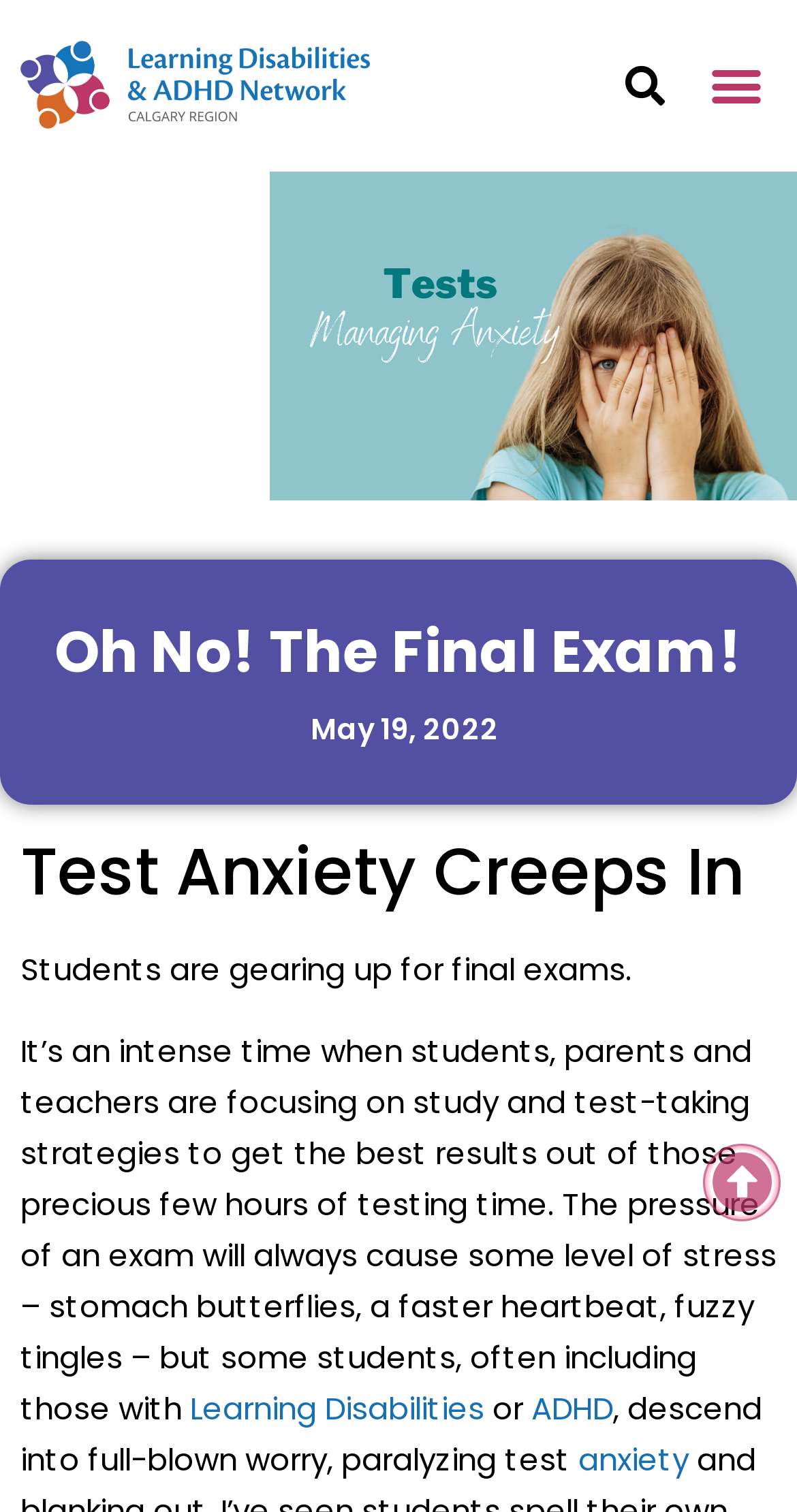Respond with a single word or short phrase to the following question: 
What is the purpose of the search button?

To search the website